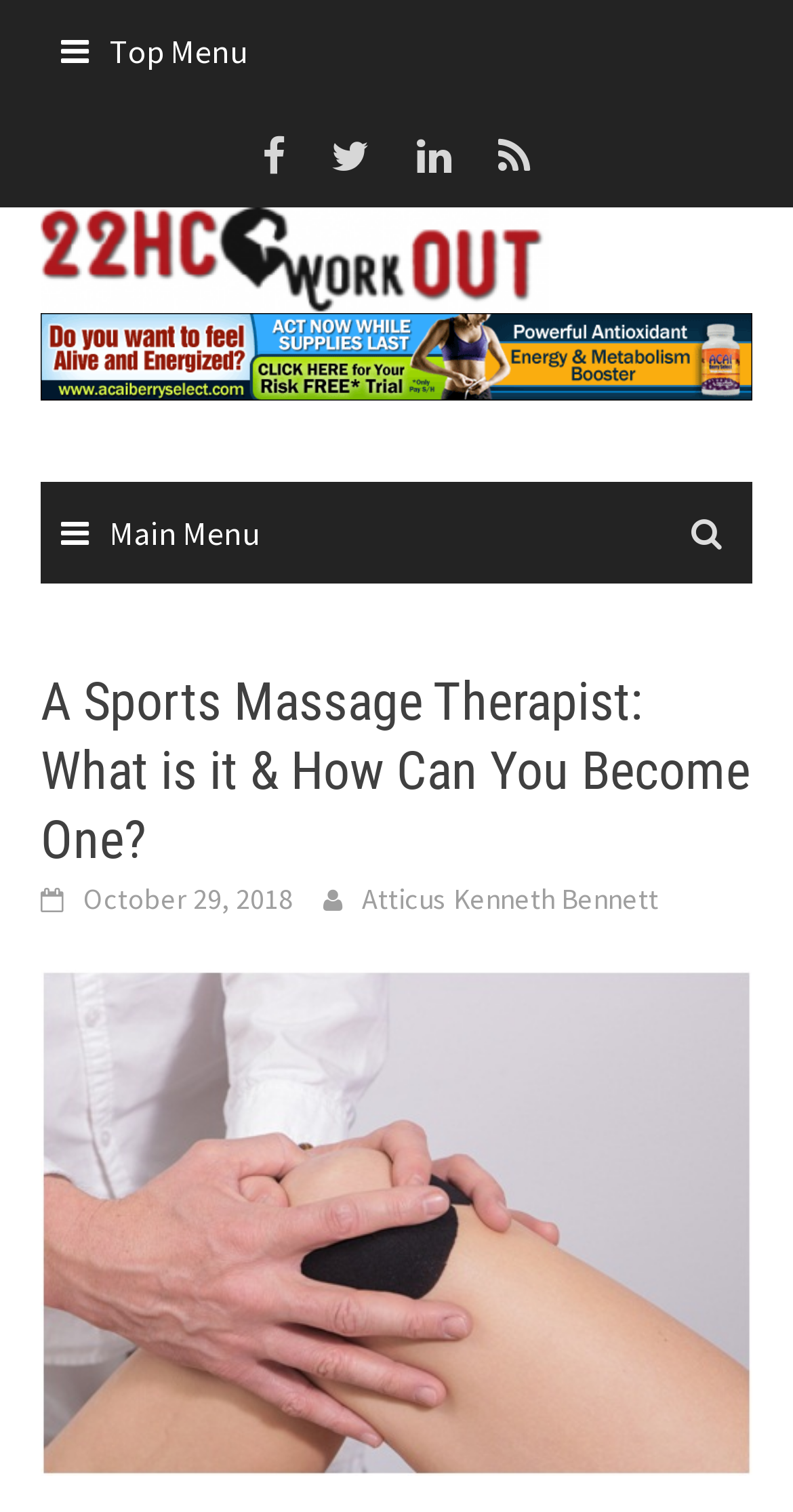How many social media links are there?
Based on the image, respond with a single word or phrase.

4